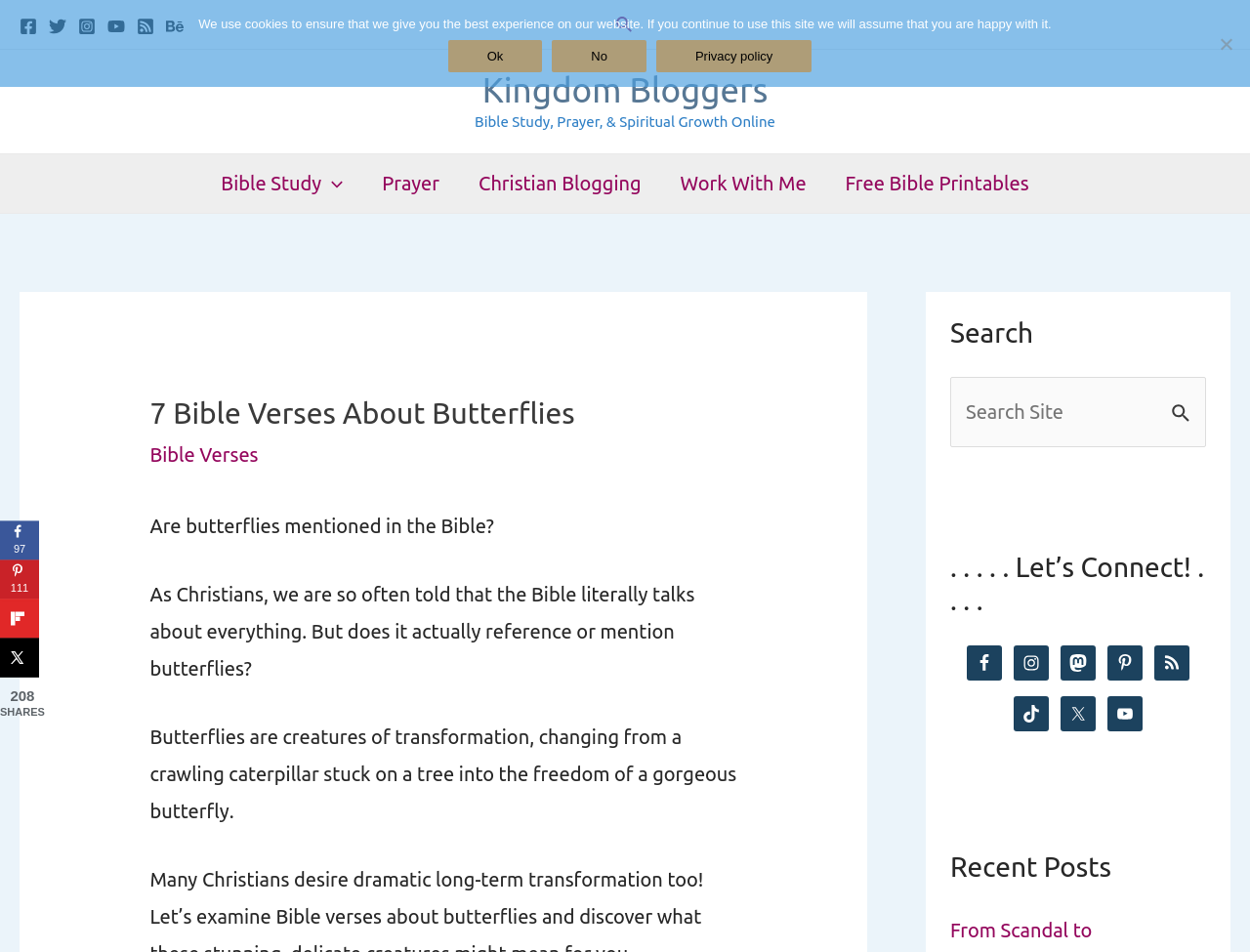Identify the bounding box coordinates for the region of the element that should be clicked to carry out the instruction: "Search for a book". The bounding box coordinates should be four float numbers between 0 and 1, i.e., [left, top, right, bottom].

None